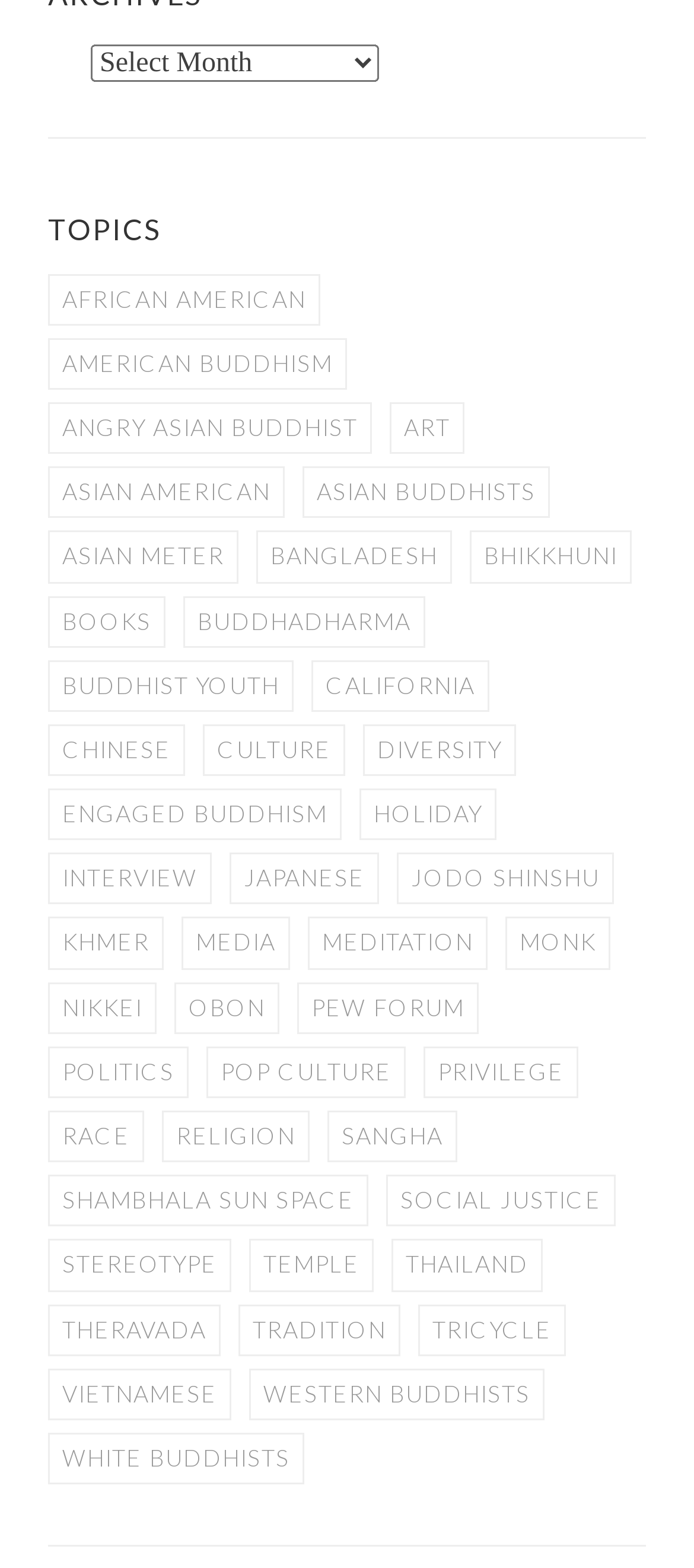Find the bounding box coordinates of the area to click in order to follow the instruction: "Browse art topics".

[0.562, 0.256, 0.669, 0.29]